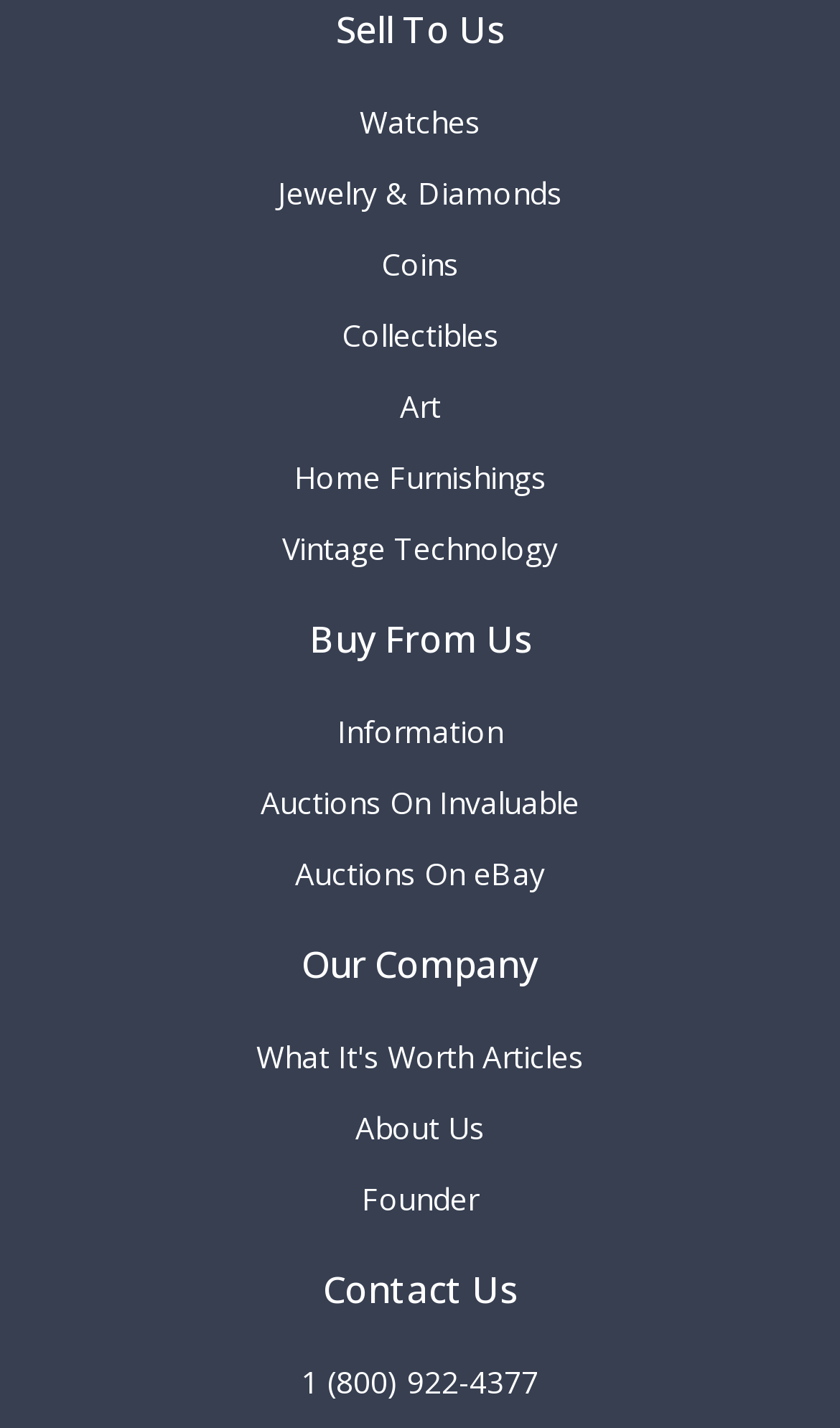Please find the bounding box coordinates of the element's region to be clicked to carry out this instruction: "Learn about What It's Worth Articles".

[0.305, 0.73, 0.695, 0.751]